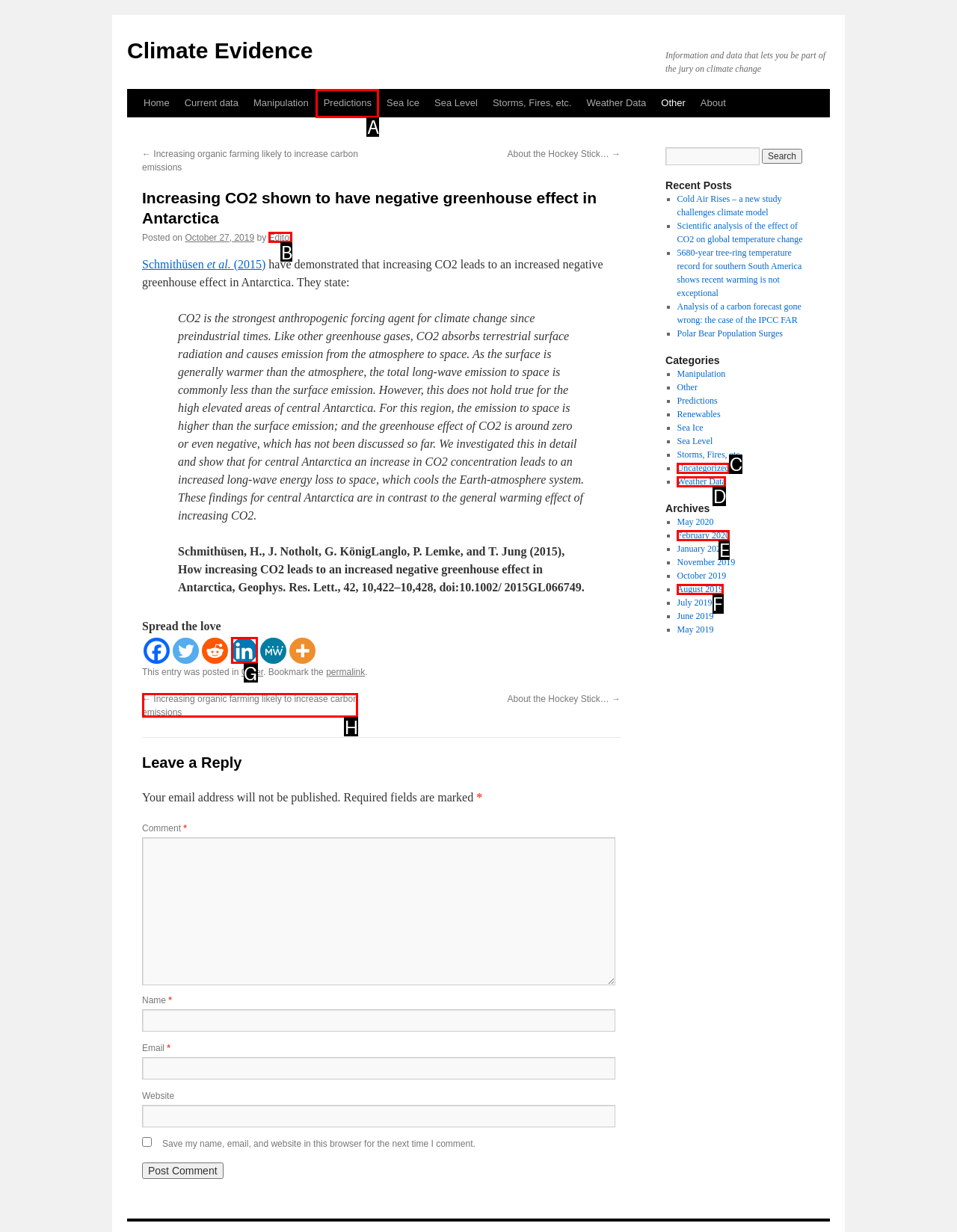Please identify the UI element that matches the description: aria-label="Linkedin" title="Linkedin"
Respond with the letter of the correct option.

G